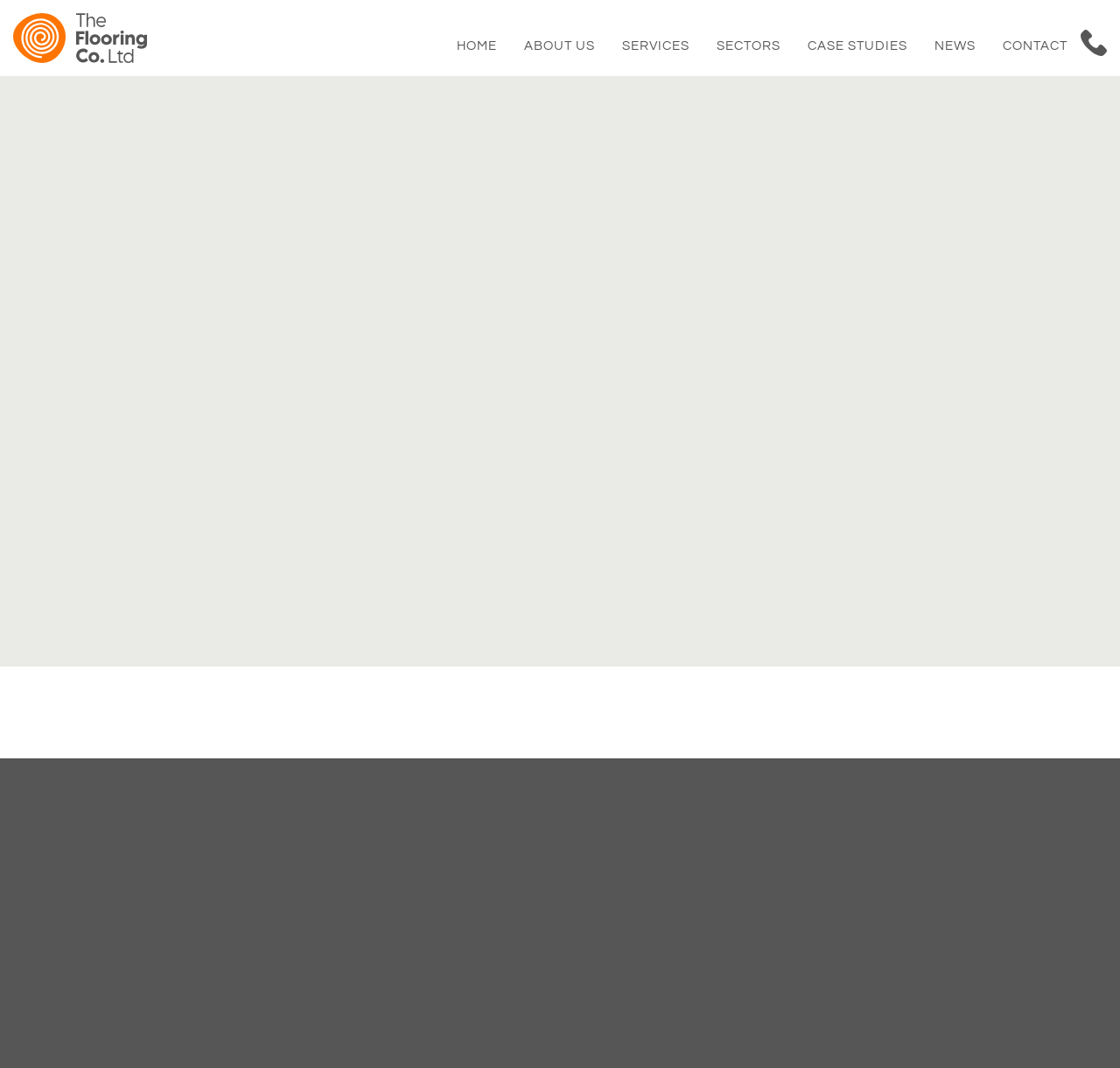What is the contact phone number?
Answer the question with a single word or phrase derived from the image.

020 8462 4050